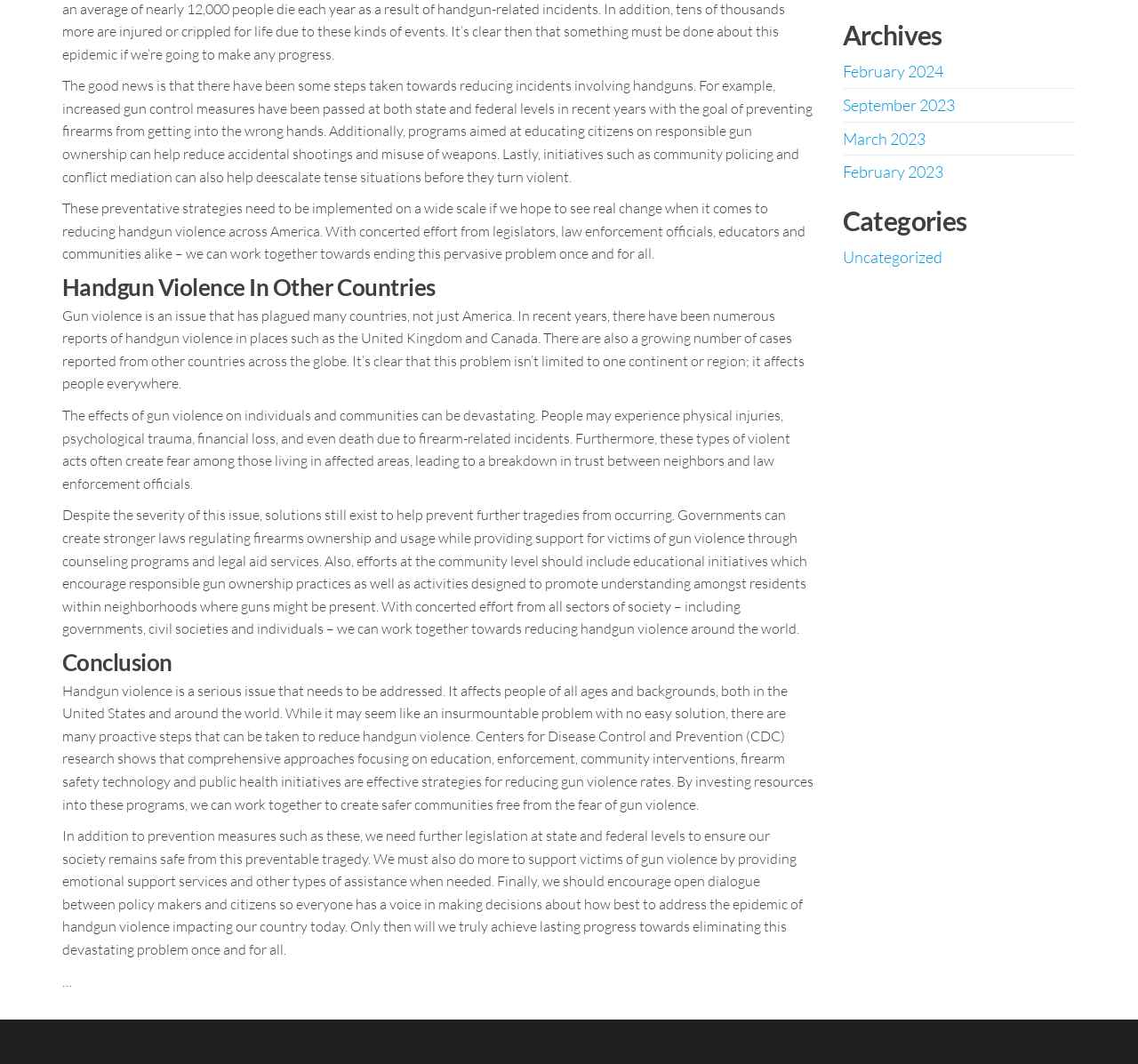Locate the UI element described as follows: "February 2023". Return the bounding box coordinates as four float numbers between 0 and 1 in the order [left, top, right, bottom].

[0.74, 0.152, 0.829, 0.171]